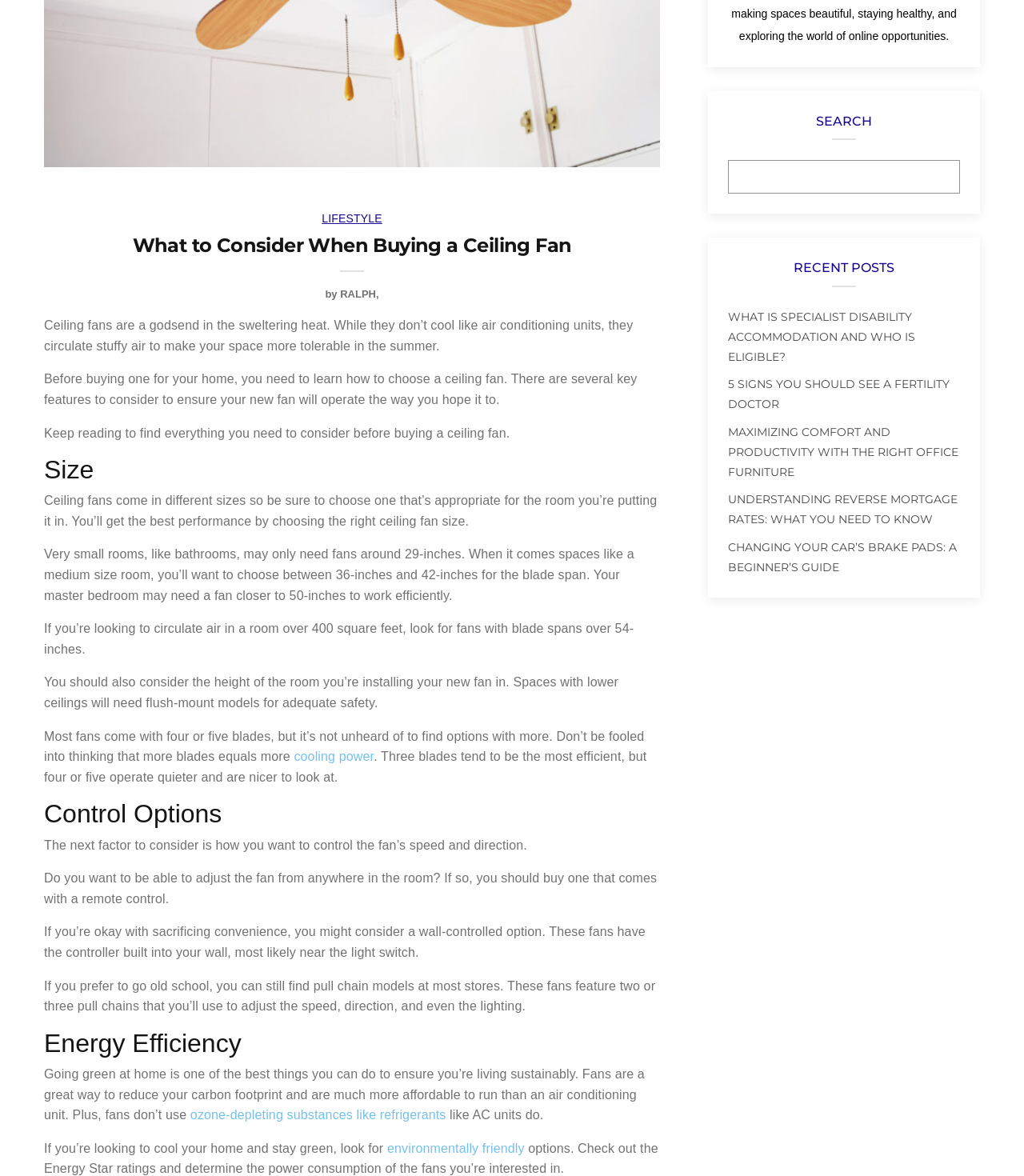Using the element description cooling power, predict the bounding box coordinates for the UI element. Provide the coordinates in (top-left x, top-left y, bottom-right x, bottom-right y) format with values ranging from 0 to 1.

[0.287, 0.638, 0.365, 0.649]